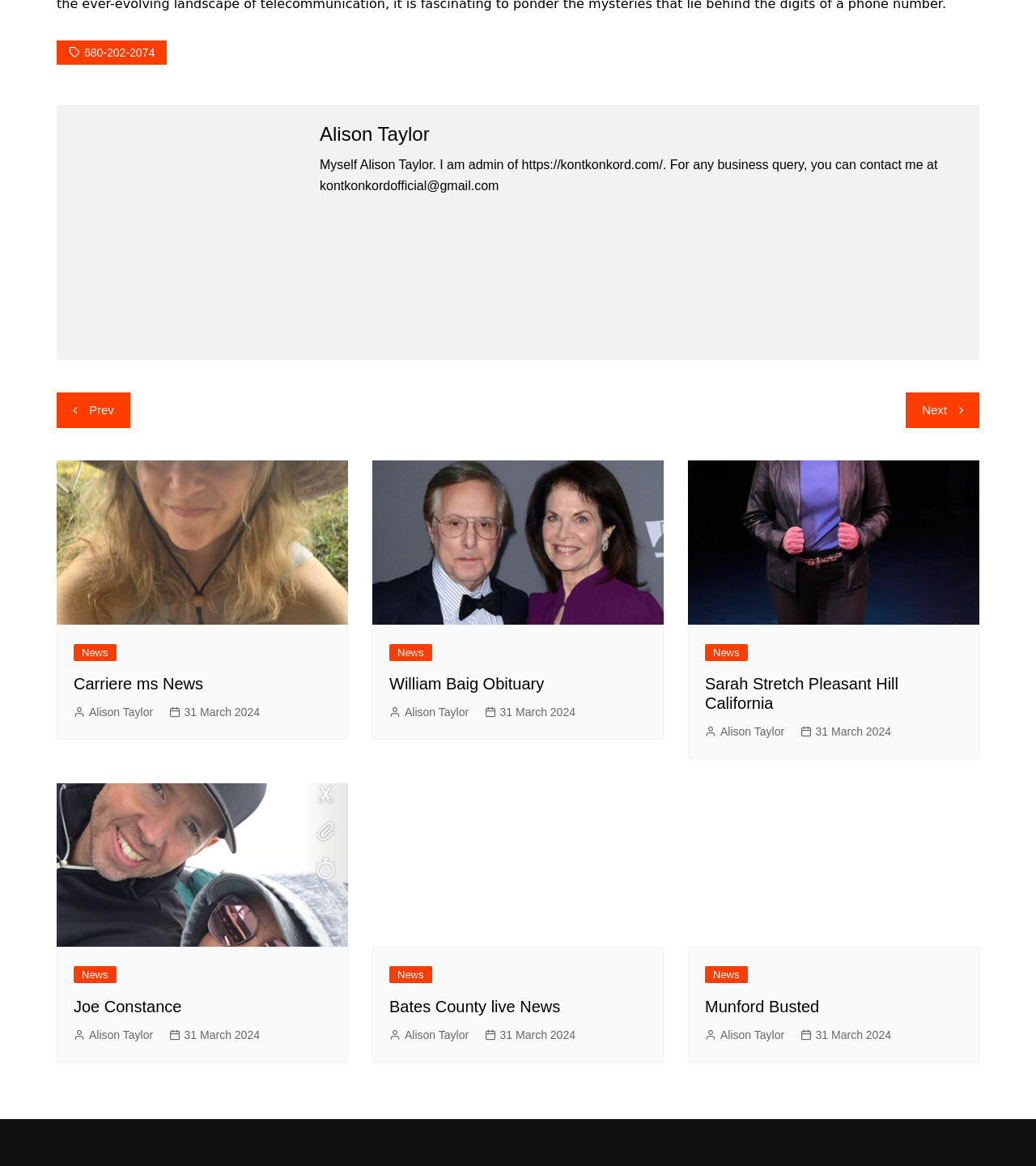Could you indicate the bounding box coordinates of the region to click in order to complete this instruction: "Click on the 'Posts' navigation".

[0.055, 0.337, 0.945, 0.367]